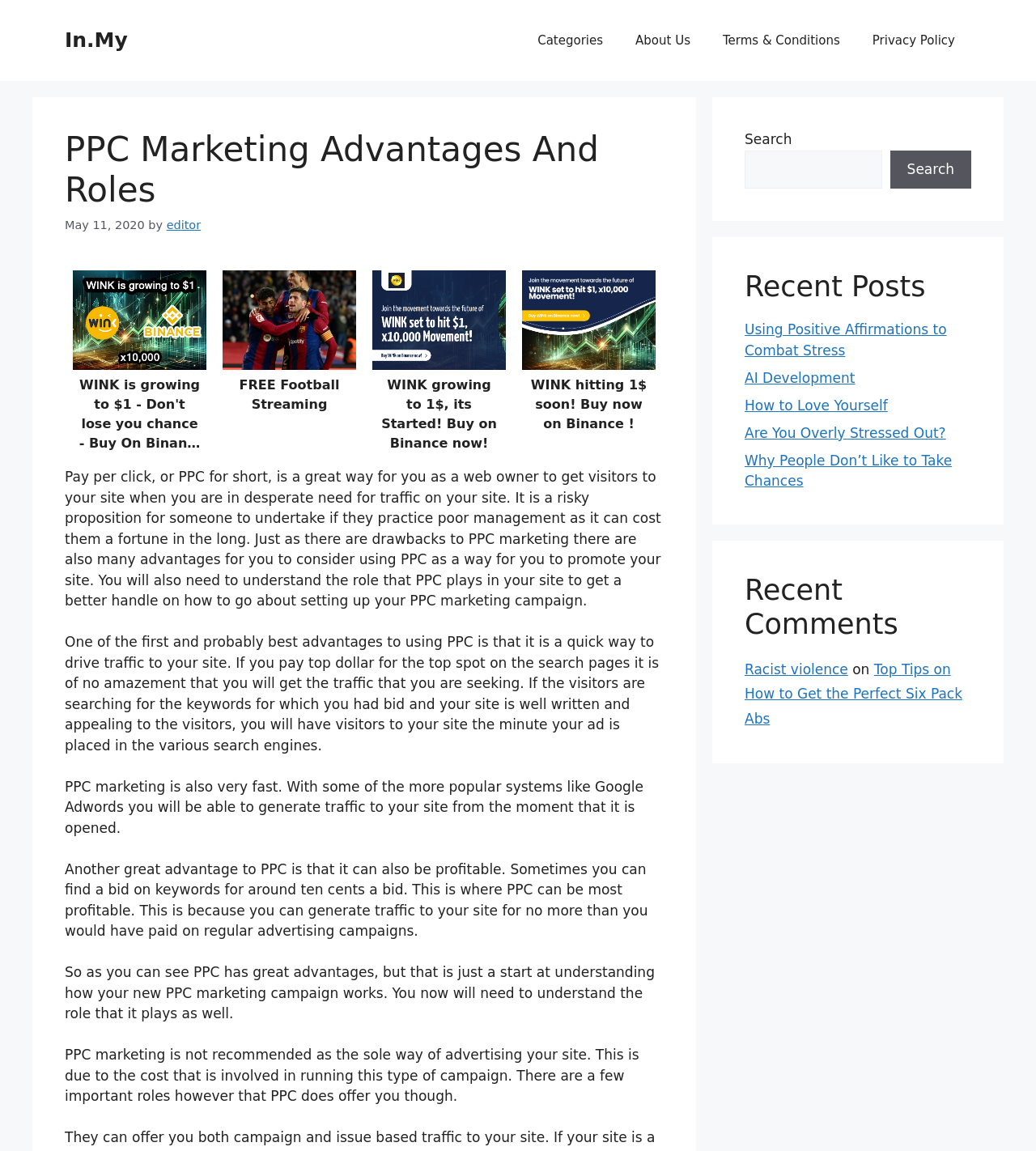Specify the bounding box coordinates (top-left x, top-left y, bottom-right x, bottom-right y) of the UI element in the screenshot that matches this description: Terms & Conditions

[0.682, 0.014, 0.826, 0.056]